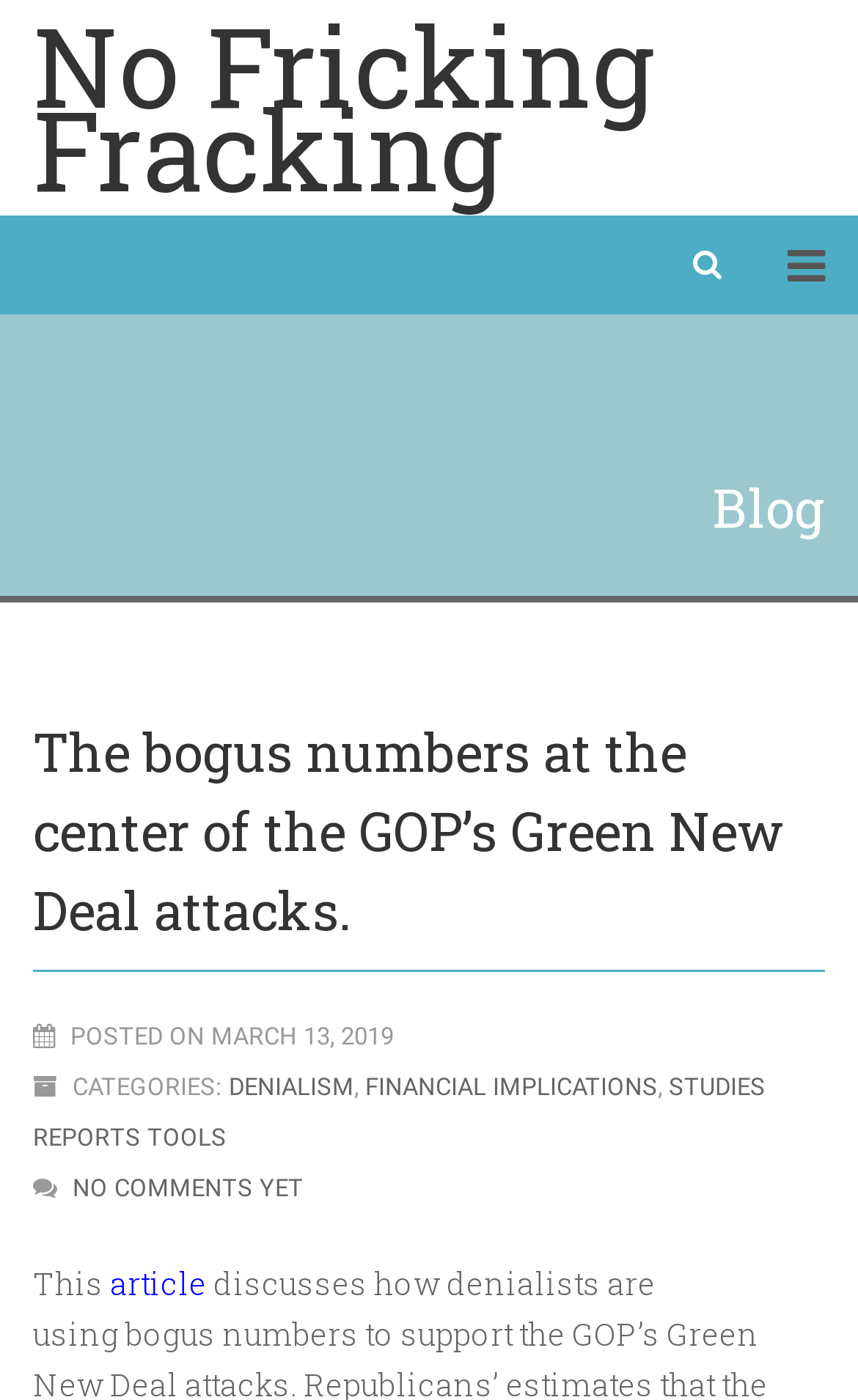What is the category of the article?
Please provide a single word or phrase in response based on the screenshot.

DENIALISM, FINANCIAL IMPLICATIONS